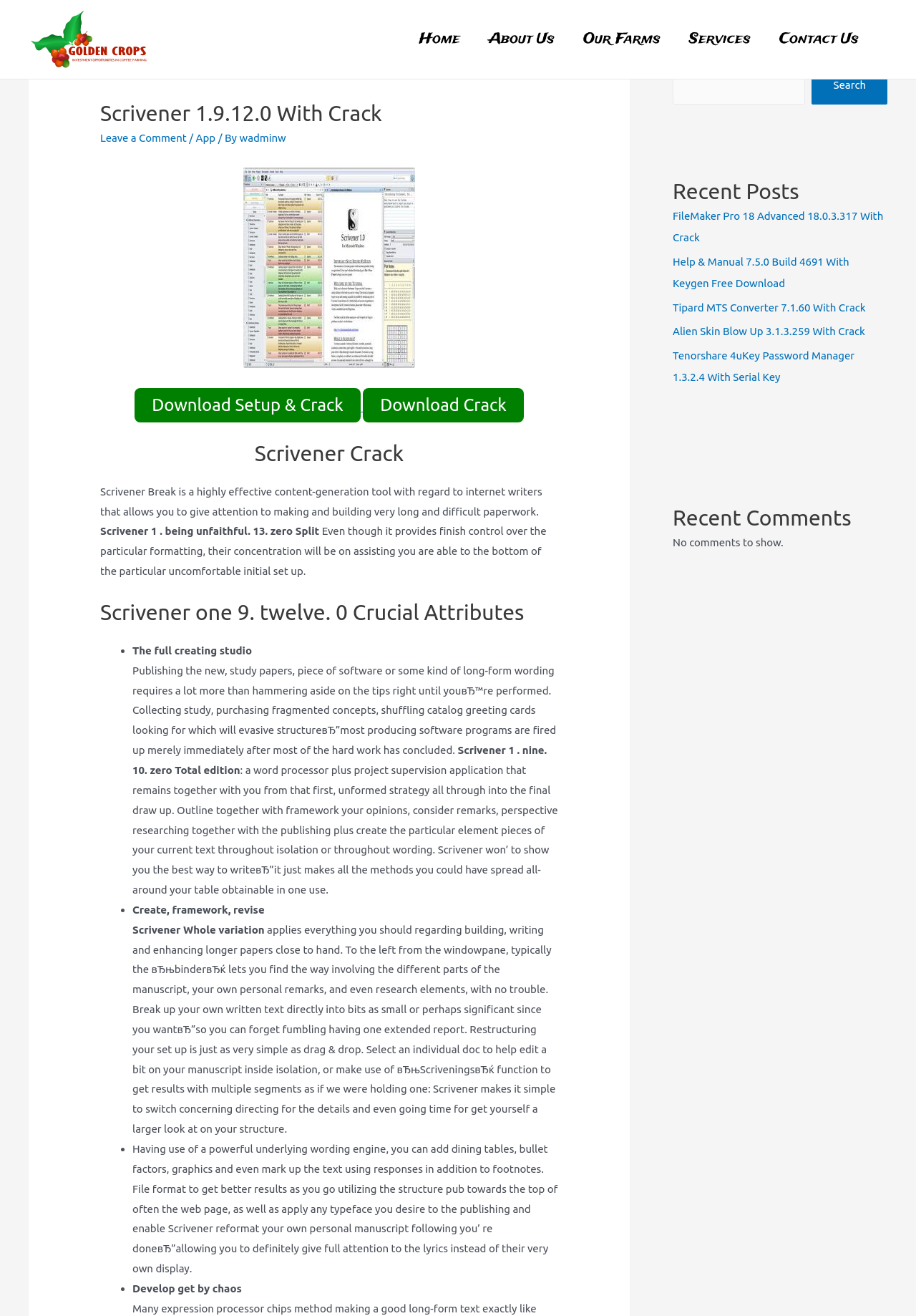Please find the bounding box coordinates of the element that must be clicked to perform the given instruction: "Search for something". The coordinates should be four float numbers from 0 to 1, i.e., [left, top, right, bottom].

[0.734, 0.049, 0.879, 0.079]